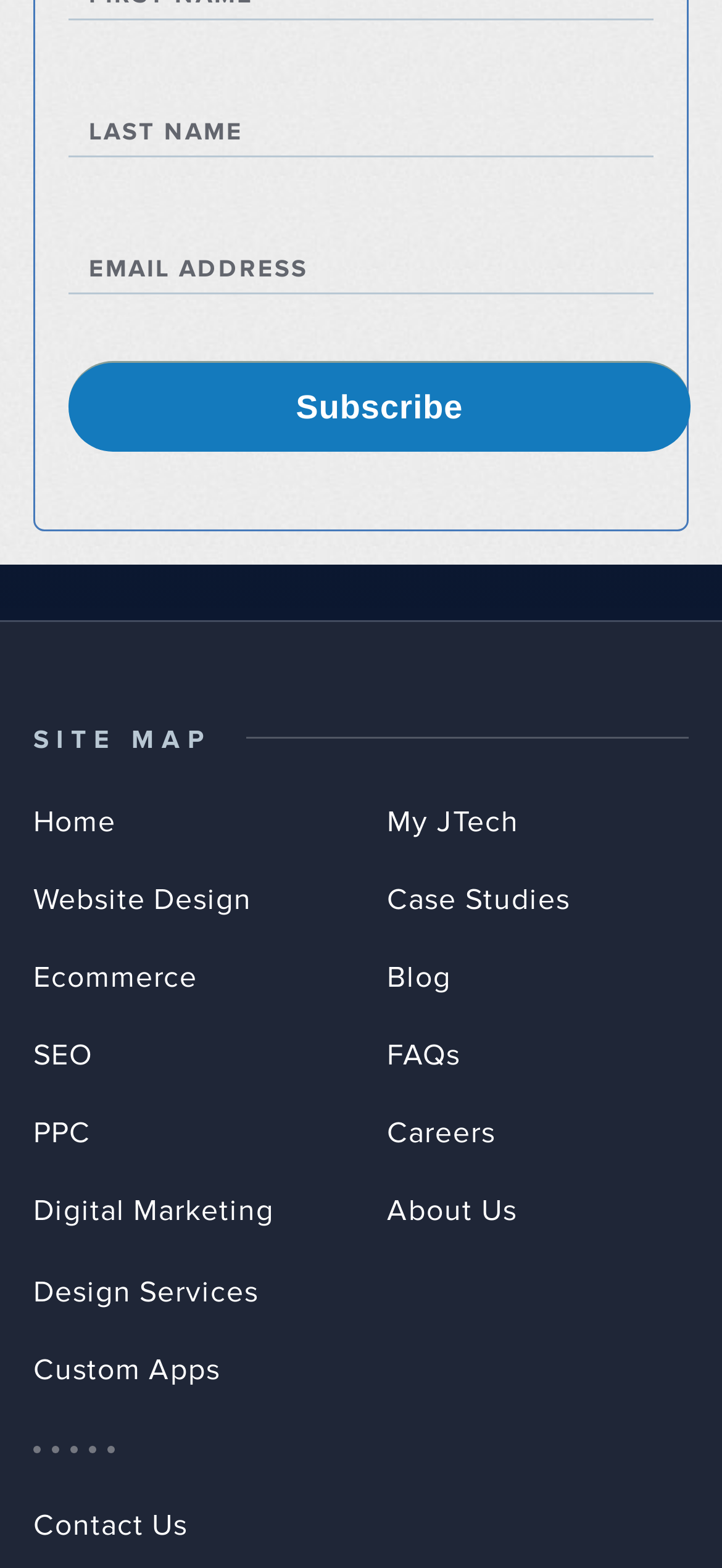What is the first link in the 'SITE MAP' section? From the image, respond with a single word or brief phrase.

Home